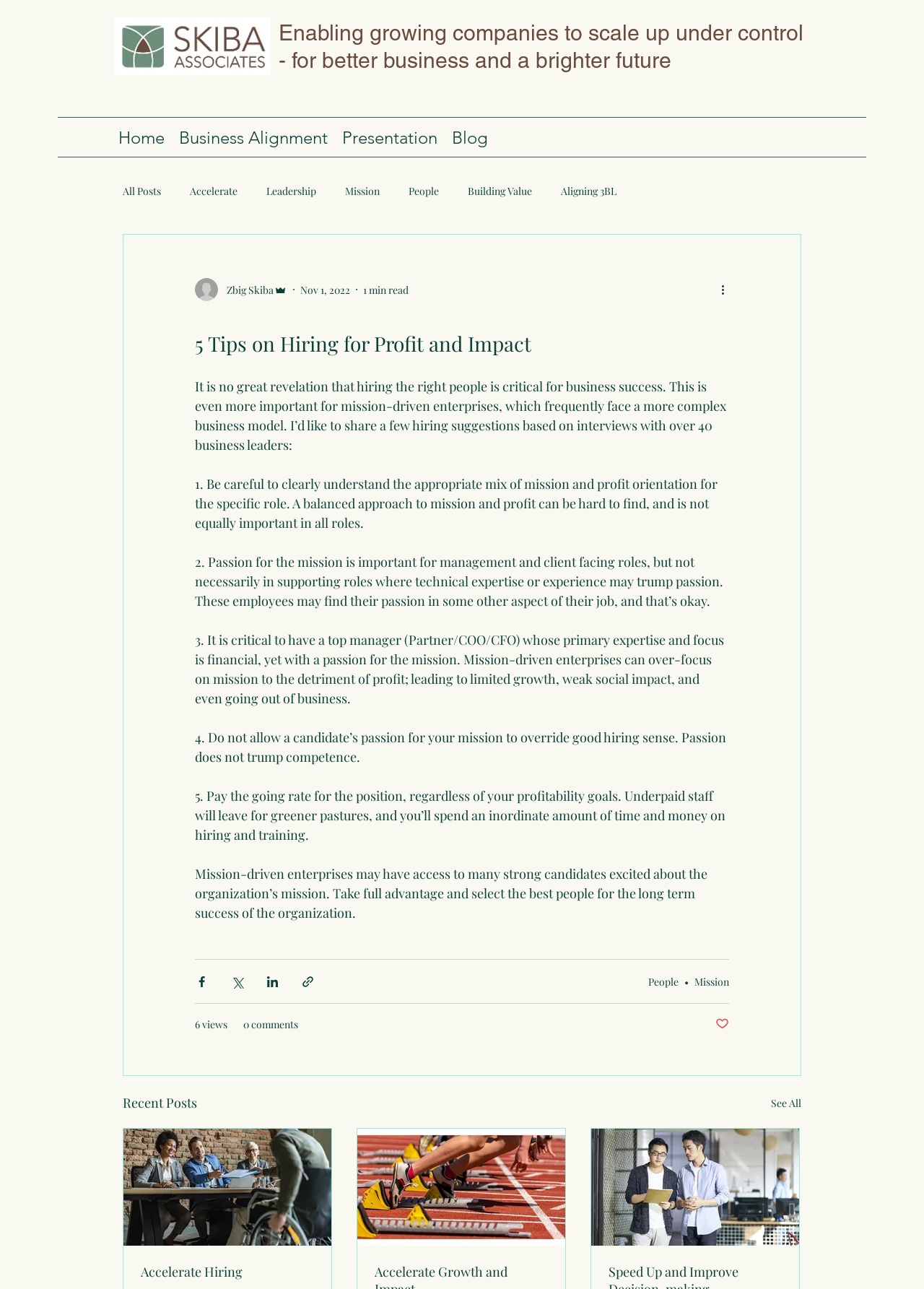Identify the bounding box coordinates of the area you need to click to perform the following instruction: "Click the 'Home' link".

None